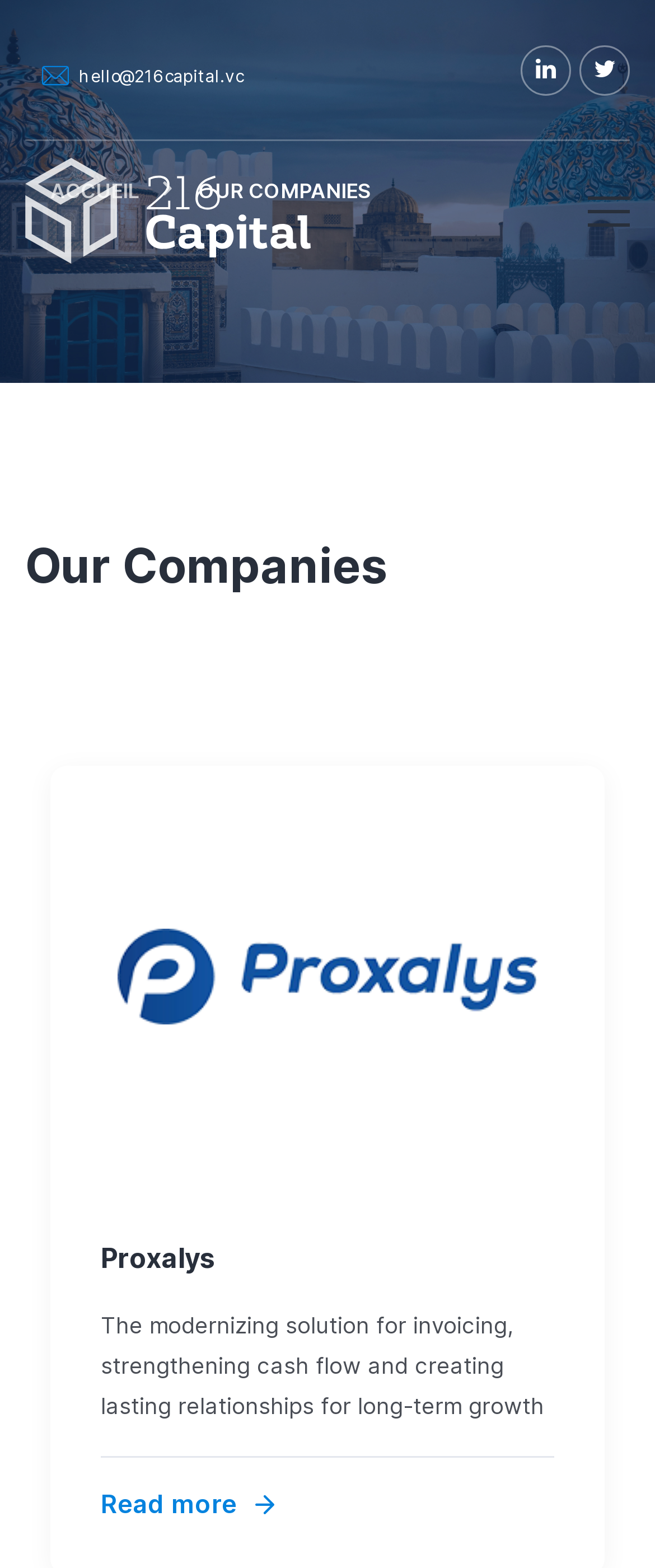Reply to the question with a brief word or phrase: Can I read more about Proxalys?

Yes